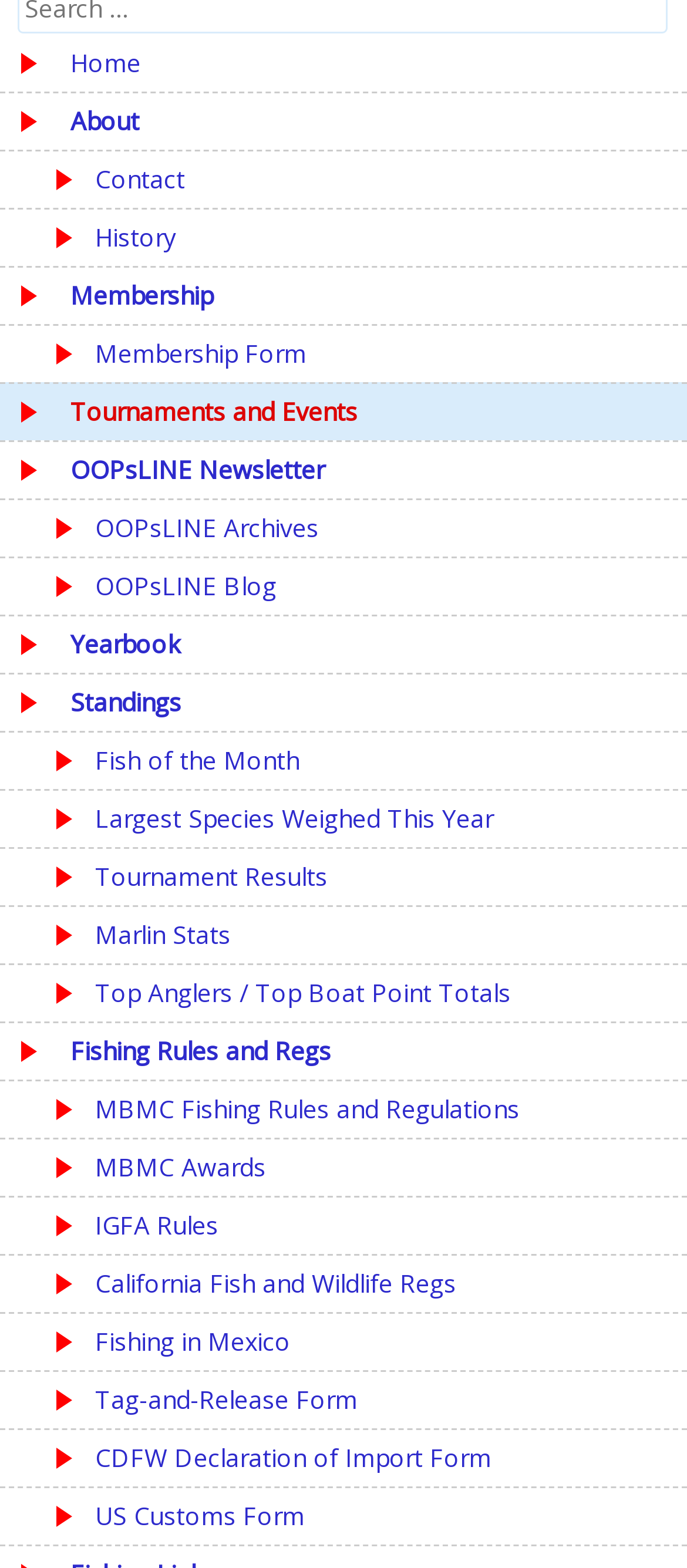Please identify the bounding box coordinates of the element that needs to be clicked to execute the following command: "Share this page". Provide the bounding box using four float numbers between 0 and 1, formatted as [left, top, right, bottom].

None